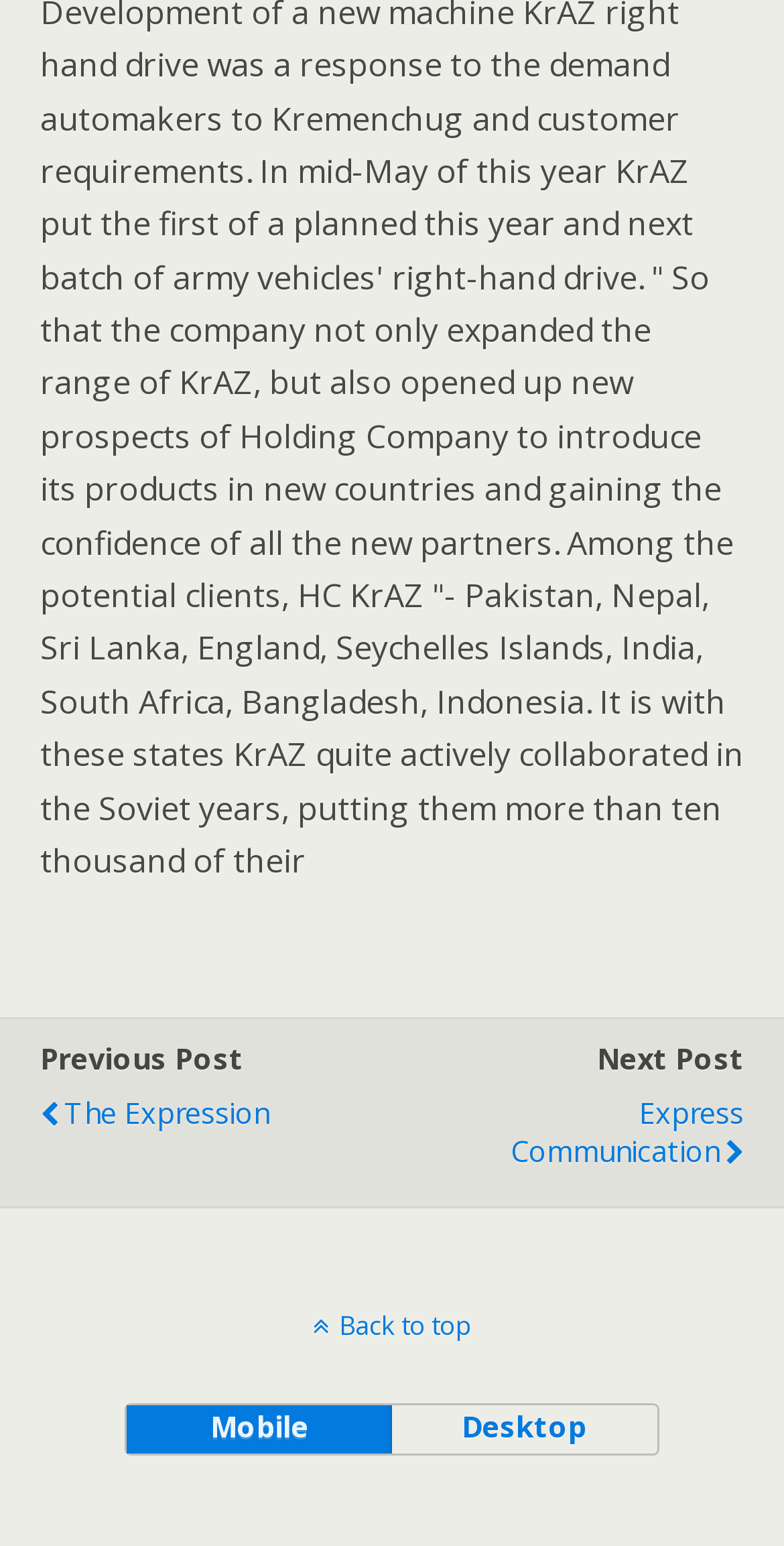Find and provide the bounding box coordinates for the UI element described with: "mobile".

[0.163, 0.909, 0.5, 0.941]